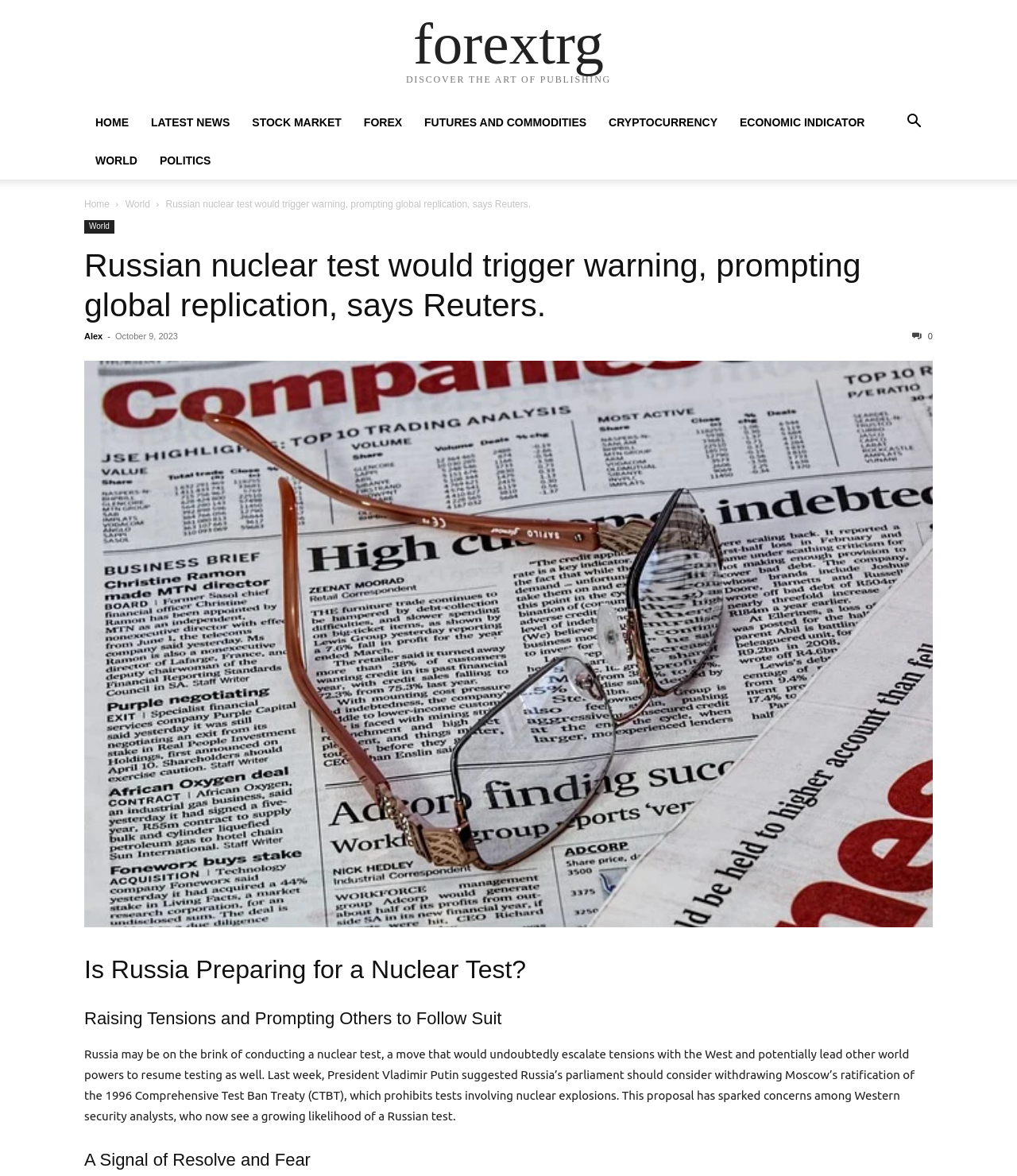Describe all the key features and sections of the webpage thoroughly.

The webpage appears to be a news article page, with a focus on a specific news story about Russia's potential nuclear test. At the top of the page, there is a horizontal navigation menu with links to various sections, including "HOME", "LATEST NEWS", "STOCK MARKET", "FOREX", and others. Below this menu, there is a prominent header with the title of the article, "Russian nuclear test would trigger warning, prompting global replication, says Reuters."

To the right of the header, there is a search button. Below the header, there is a section with a smaller header, "Russian nuclear test would trigger warning, prompting global replication, says Reuters.", which is followed by a link to the "World" section. 

The main content of the article is divided into sections, each with its own heading. The first section has a heading "Is Russia Preparing for a Nuclear Test?" and features an image related to the article. The second section has a heading "Raising Tensions and Prompting Others to Follow Suit", and the third section has a heading "A Signal of Resolve and Fear". 

In between these sections, there is a block of text that summarizes the article, discussing Russia's potential nuclear test and its implications. The text is followed by a timestamp, indicating when the article was published. At the bottom of the page, there is a link to the author, "Alex".